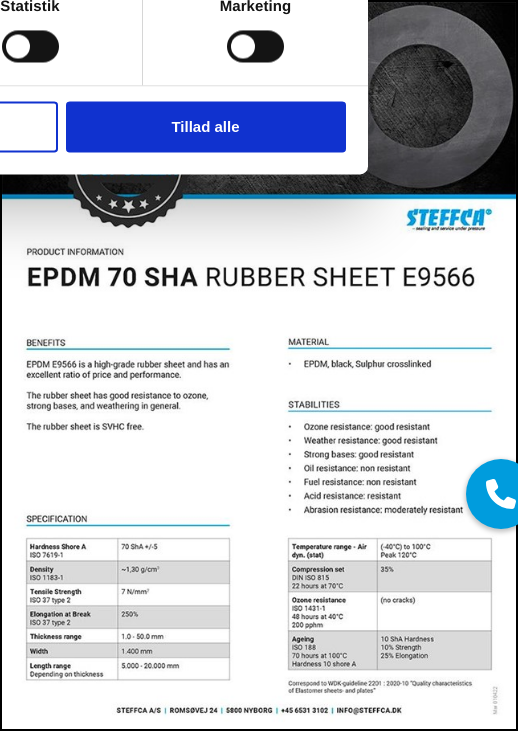Describe the image with as much detail as possible.

The image showcases a product information sheet for "EPDM 70 SHA Rubber Sheet E9566" from STEFFCA. Prominently featured on the document are various details about the rubber sheet, including its benefits, material composition, and stability characteristics. The text highlights that this high-grade rubber sheet offers excellent resistance to ozone, strong bases, and weathering, while also being SVHC free. 

In the upper right corner of the image, a circular rubber piece is depicted, complementing the product information. Additionally, there are options visible for cookie consent at the left side of the image, with toggles for "Statistics" and "Marketing," as well as buttons to "Allow All." The overall layout is professional and informative, clearly aimed at providing potential customers with essential product specifications.